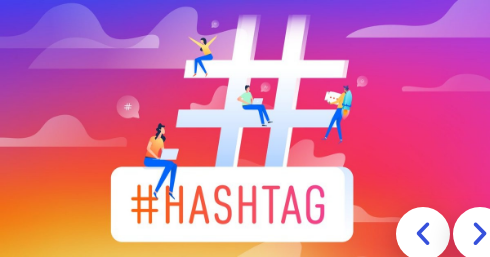Describe every significant element in the image thoroughly.

The image features a vibrant and modern graphic representation of a hashtag symbol, central to discussions on social media, particularly Instagram. Against a backdrop of soft, gradient colors ranging from warm oranges to cool purples, the hashtag is artistically emphasized, with individuals engaging in various activities related to social media. 

Some are depicted using smartphones, indicating the digital interaction that hashtags facilitate, while others appear to be immersed in creating or sharing content. The bold text "#HASHTAG" prominently sits beneath the hashtag symbol, reinforcing its relevance in enhancing connectivity and visibility on platforms like Instagram. This visual connects seamlessly with the overarching theme of exploring effective tools for generating hashtags to optimize user reach and engagement on social media.